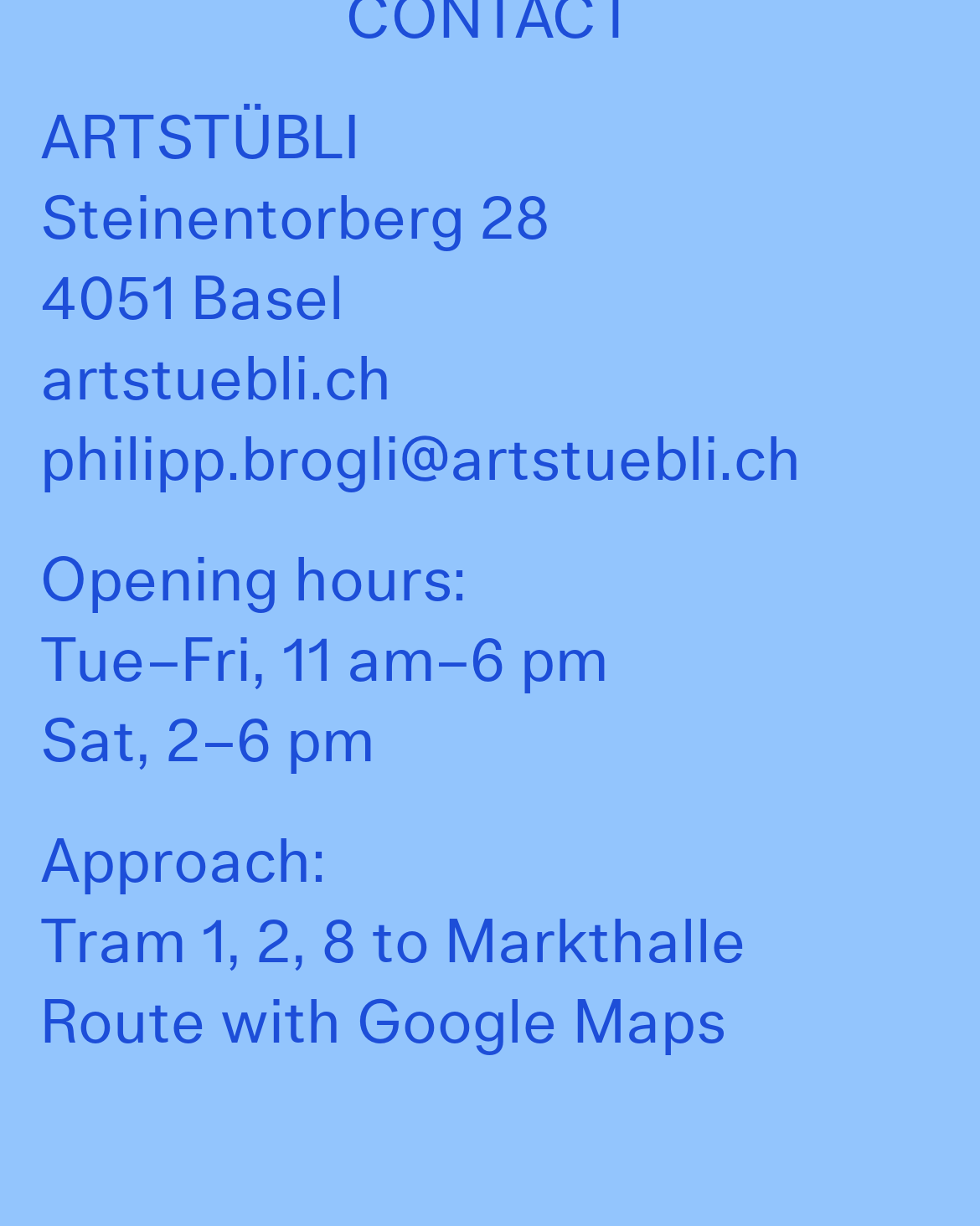Answer the question using only a single word or phrase: 
What is the email address of Philipp Brogli?

philipp.brogli@artstuebli.ch